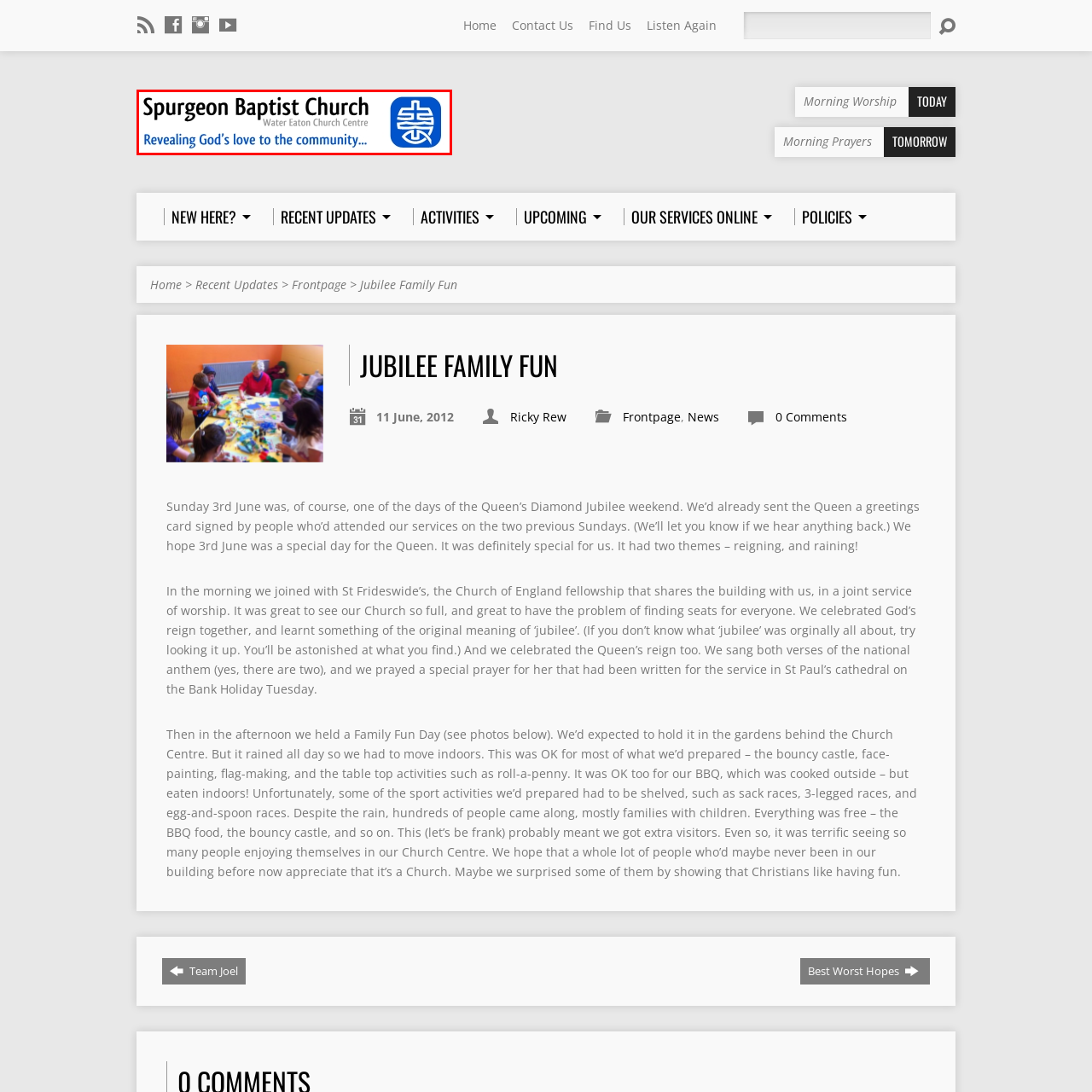What is the tagline of the church?
Examine the image highlighted by the red bounding box and provide a thorough and detailed answer based on your observations.

The tagline reflects the church's mission and commitment to serving and connecting with the local community, which is 'Revealing God's love to the community...'.